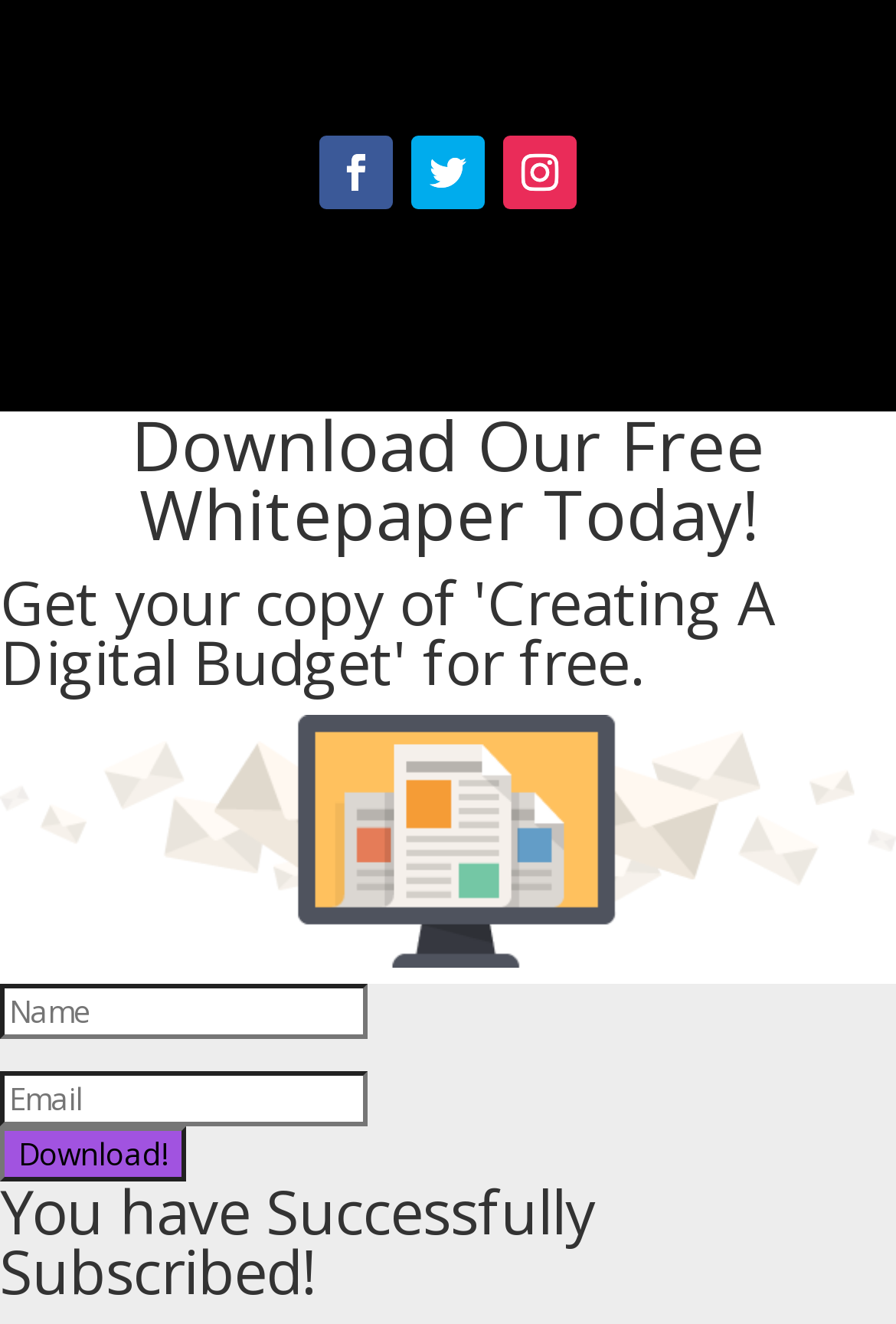What information is required to download the whitepaper?
Based on the visual information, provide a detailed and comprehensive answer.

The webpage has two textboxes labeled 'Name' and 'Email' which are required to be filled in order to download the whitepaper, as indicated by the presence of the 'Download!' button.